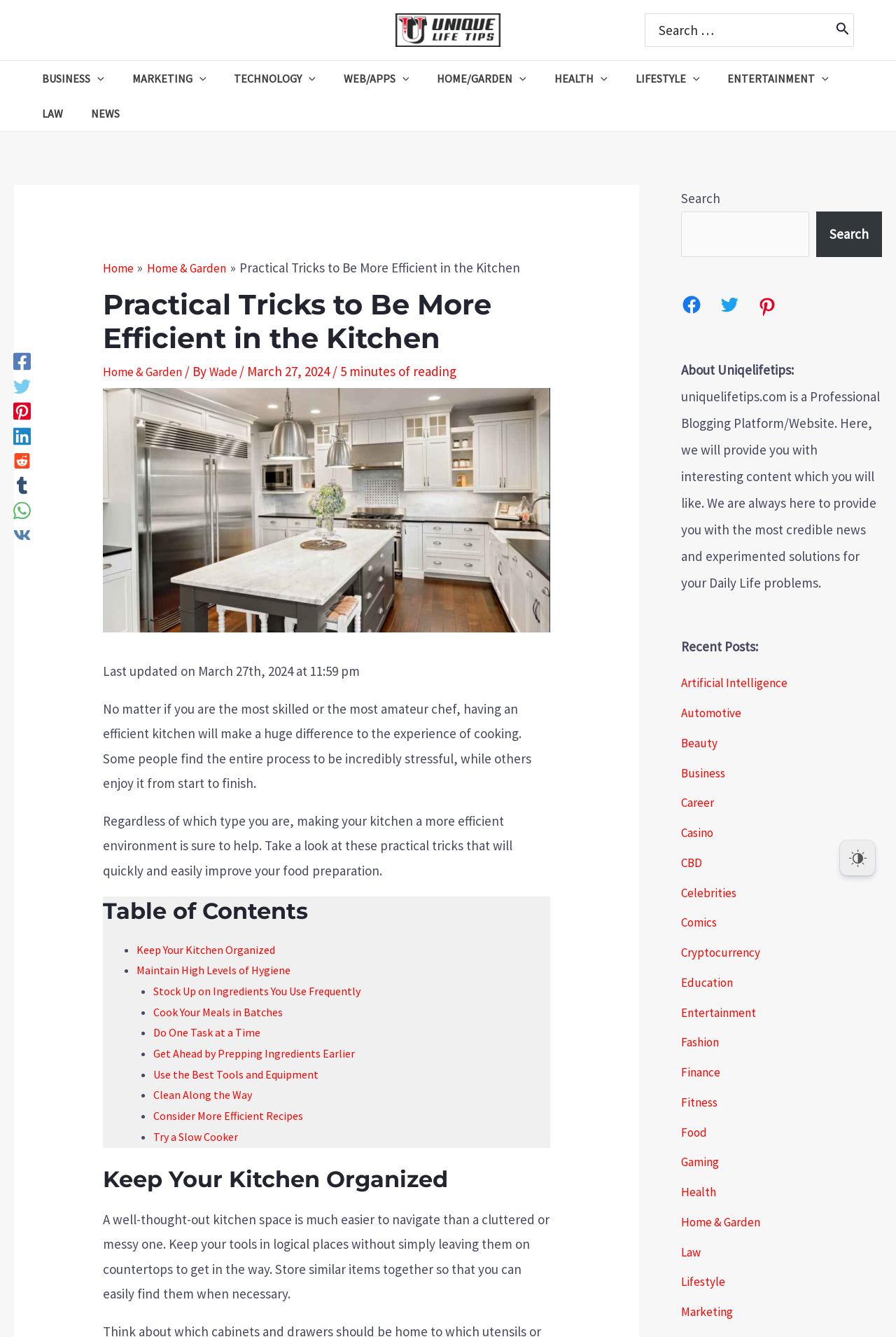Please answer the following question using a single word or phrase: 
How many links are there in the breadcrumbs?

2